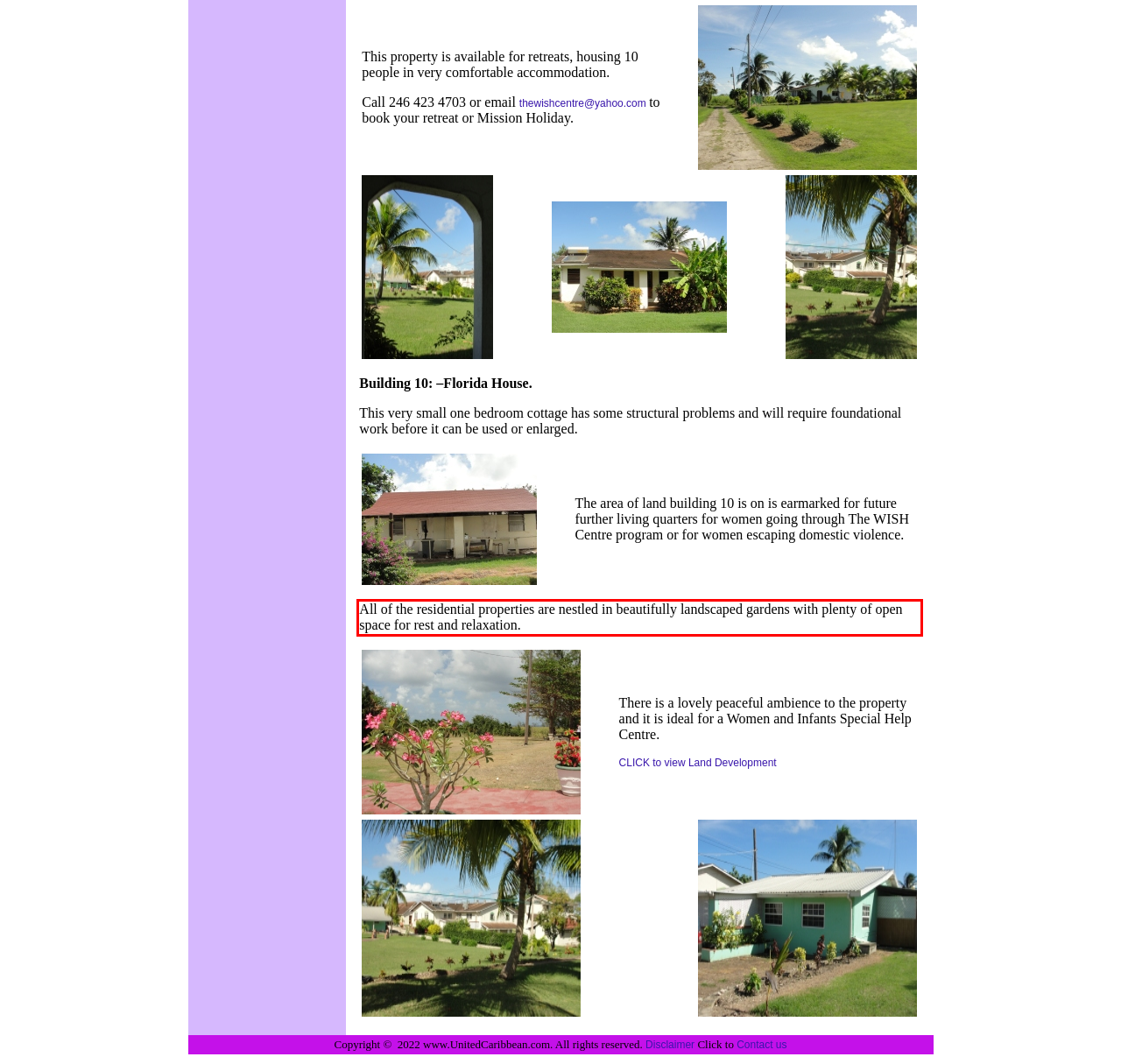Given a webpage screenshot with a red bounding box, perform OCR to read and deliver the text enclosed by the red bounding box.

All of the residential properties are nestled in beautifully landscaped gardens with plenty of open space for rest and relaxation.